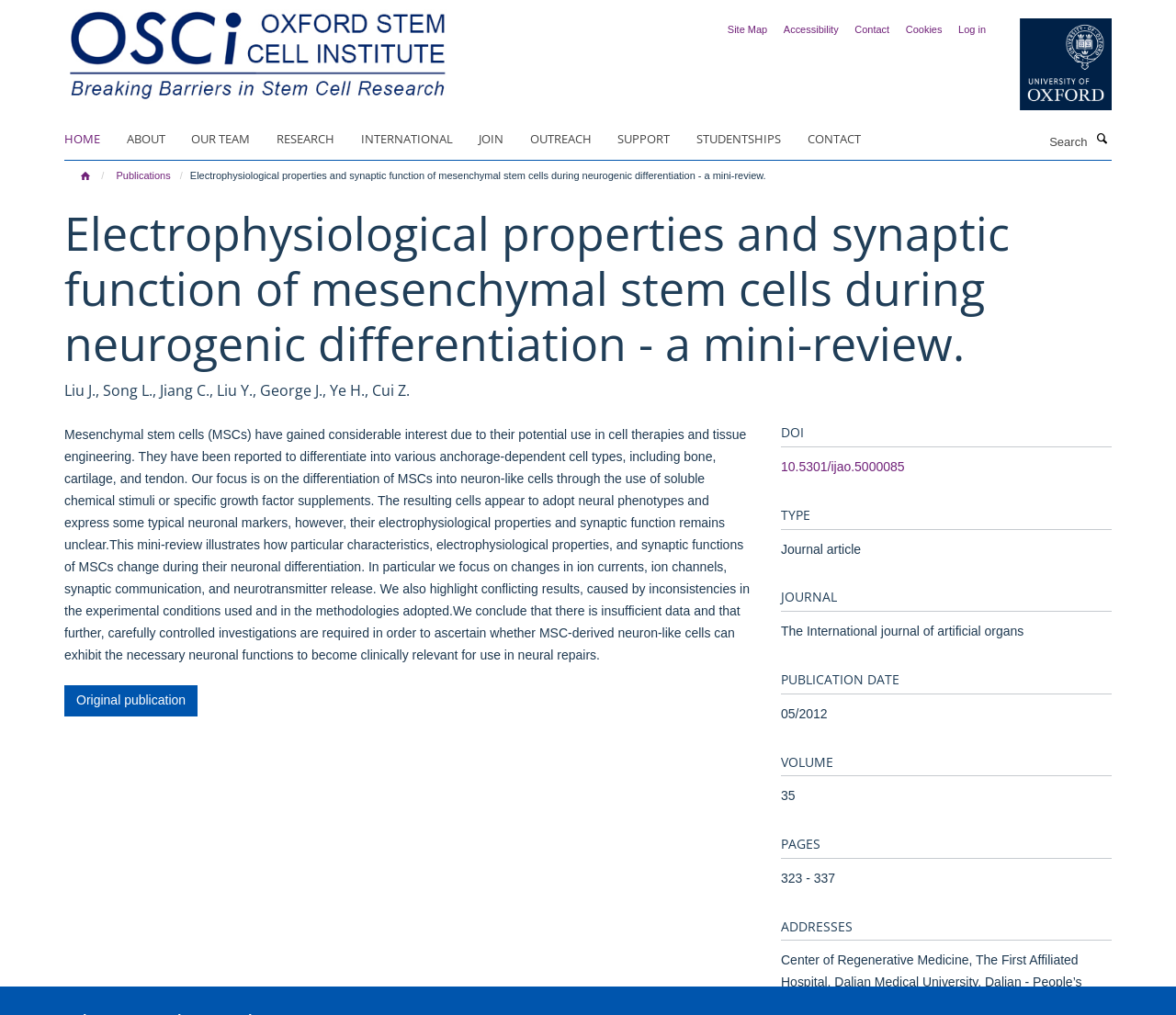What is the page range of the journal article?
Please respond to the question with a detailed and informative answer.

The page range of the journal article can be found in the section labeled 'PAGES', which is located near the bottom of the webpage.